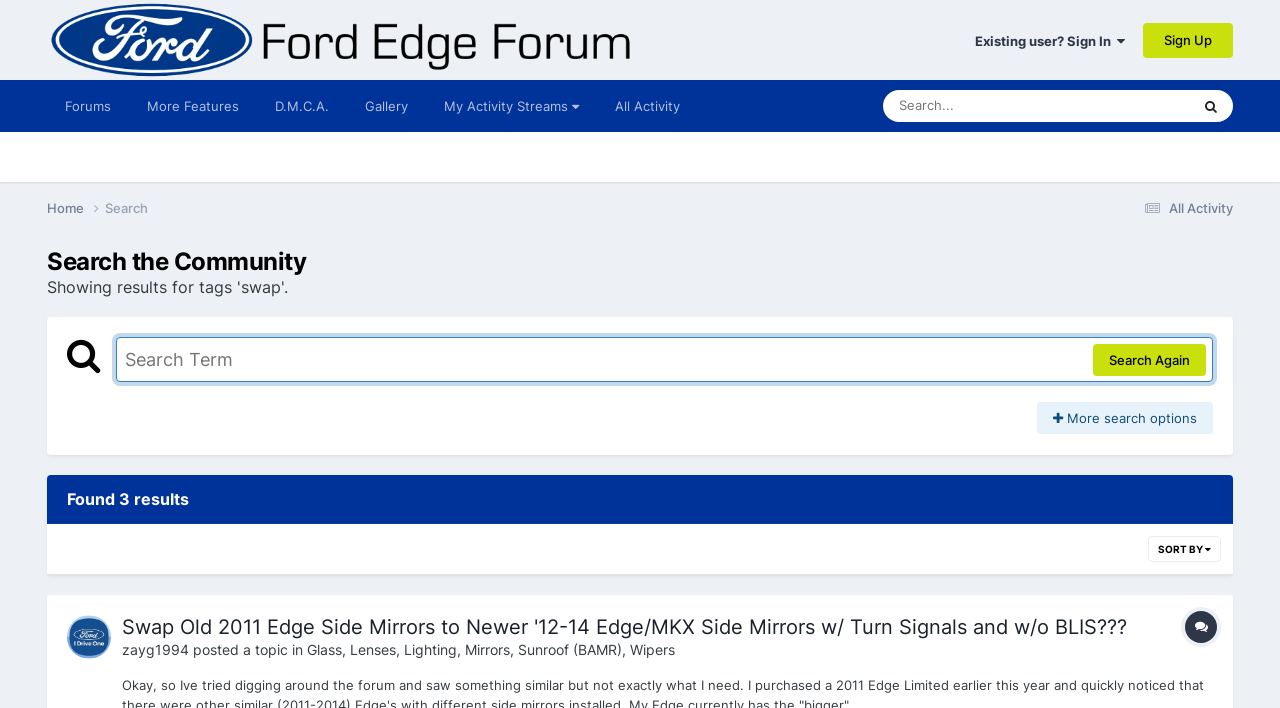Identify the bounding box coordinates of the section to be clicked to complete the task described by the following instruction: "Sign in to the forum". The coordinates should be four float numbers between 0 and 1, formatted as [left, top, right, bottom].

[0.762, 0.046, 0.879, 0.069]